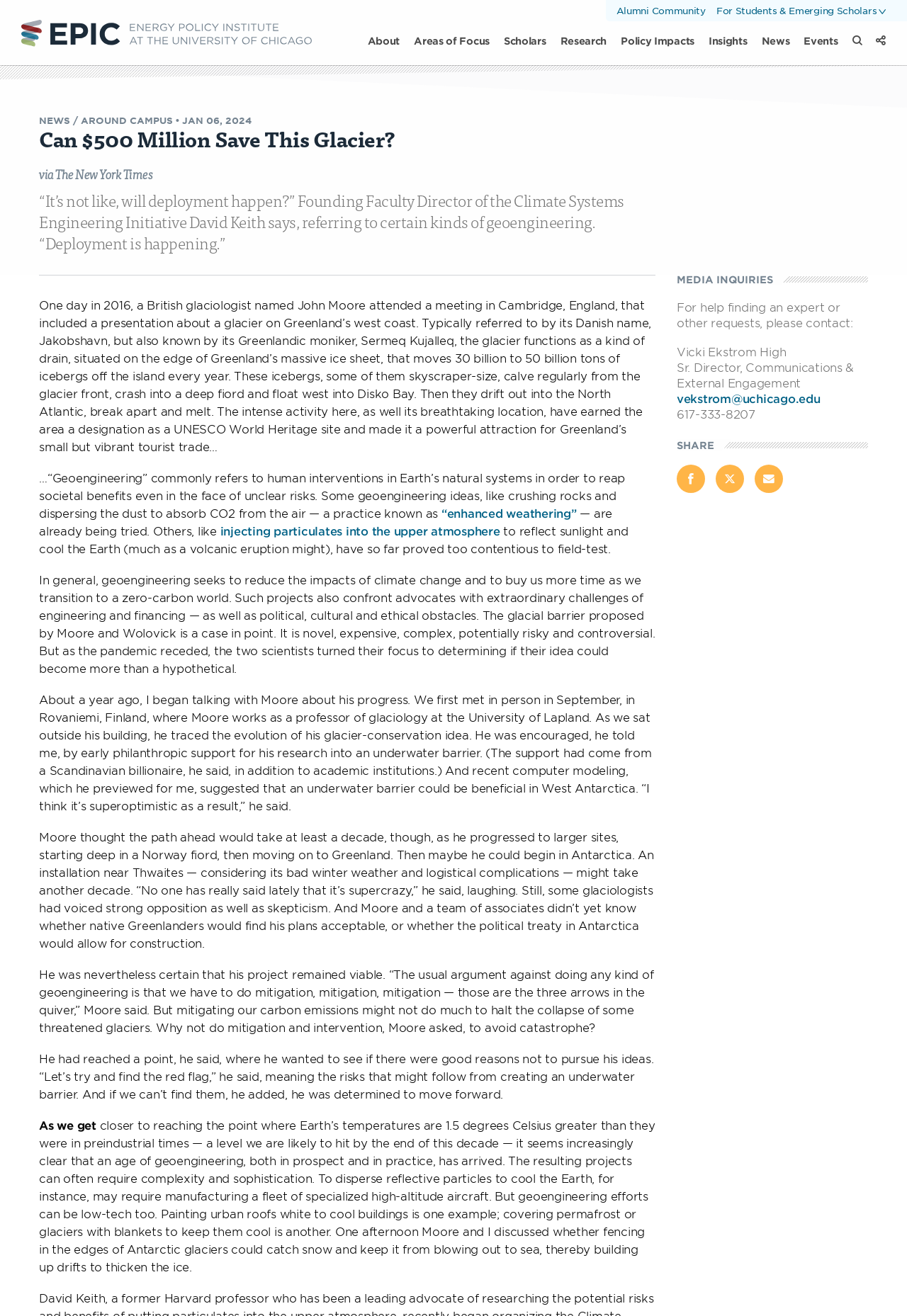Give the bounding box coordinates for the element described by: "U.S. Energy & Climate Roadmap".

[0.435, 0.023, 0.614, 0.034]